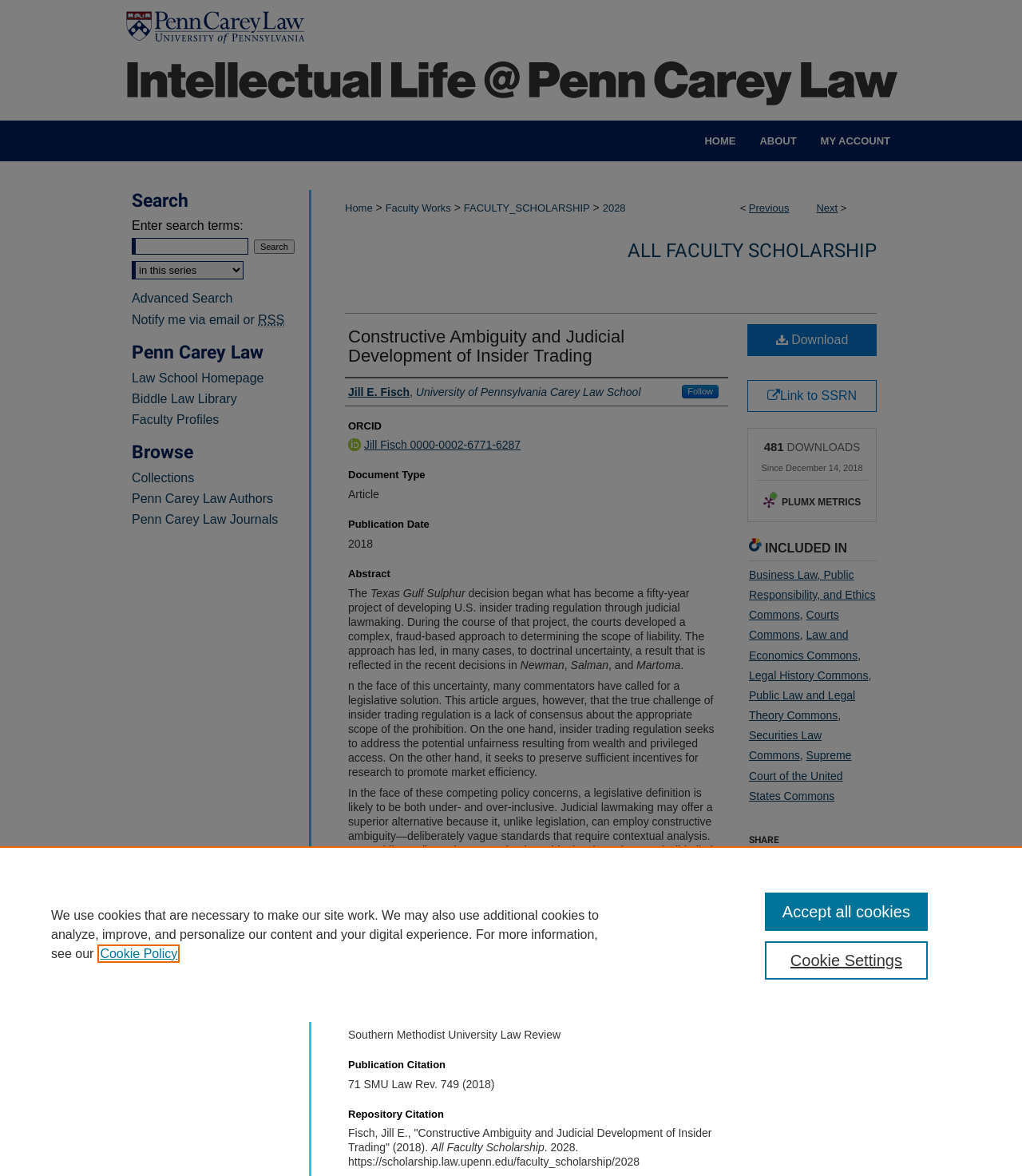Find the bounding box coordinates of the element to click in order to complete this instruction: "Search for a keyword". The bounding box coordinates must be four float numbers between 0 and 1, denoted as [left, top, right, bottom].

[0.129, 0.186, 0.238, 0.198]